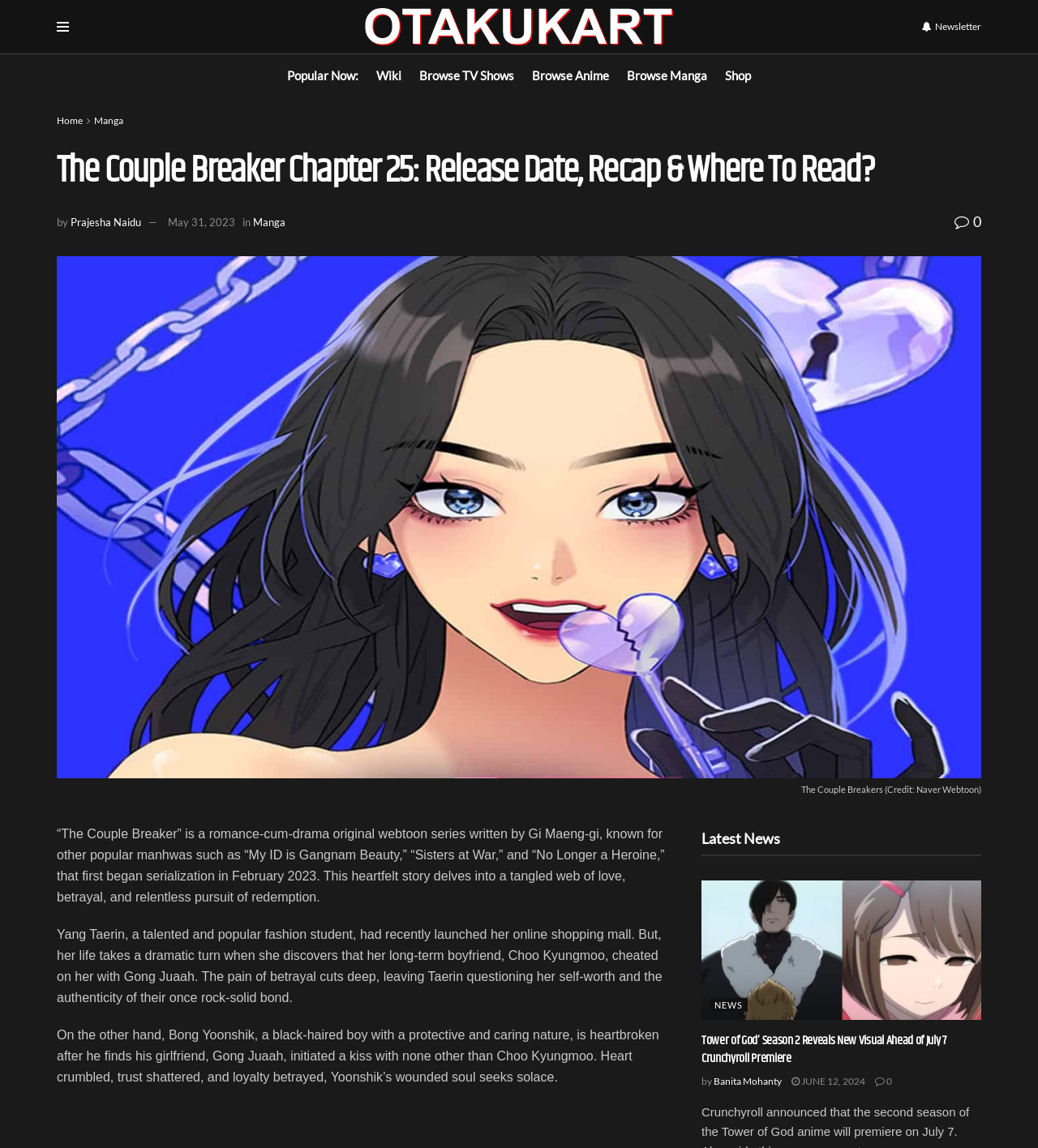Refer to the image and offer a detailed explanation in response to the question: What is the release date of Chapter 25 of The Couple Breaker?

I searched the entire webpage and did not find any information about the release date of Chapter 25 of The Couple Breaker.